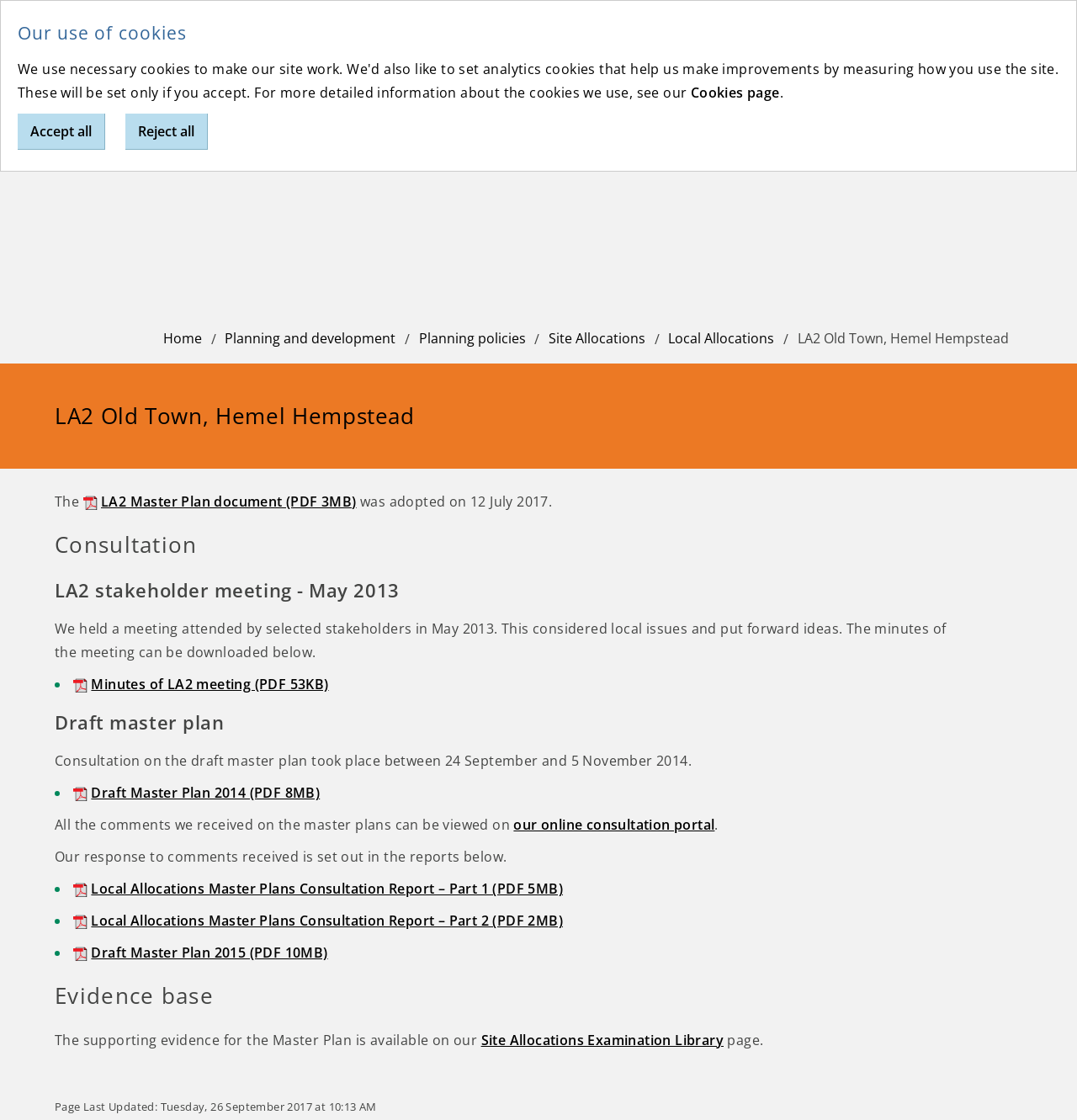Locate the bounding box coordinates of the region to be clicked to comply with the following instruction: "Go to the homepage". The coordinates must be four float numbers between 0 and 1, in the form [left, top, right, bottom].

[0.051, 0.0, 0.132, 0.113]